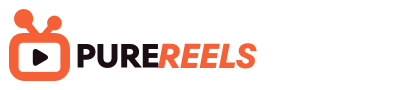Provide a thorough description of the image.

The image features the logo of "PureReels," a streaming service or platform. The logo prominently displays the word "PURE" in dark lettering, with the "REELS" portion styled in an orange hue, suggesting a vibrant and engaging brand identity. Accompanying the text is a stylized icon of a television, featuring a play button, which reinforces the platform's focus on video content. This logo is likely used as a branding element on their website, emphasizing their specialization in providing accessible streaming options, such as for shows like "A Very English Scandal." The design conveys a modern and approachable feel, appealing to viewers interested in easy-to-navigate streaming experiences.